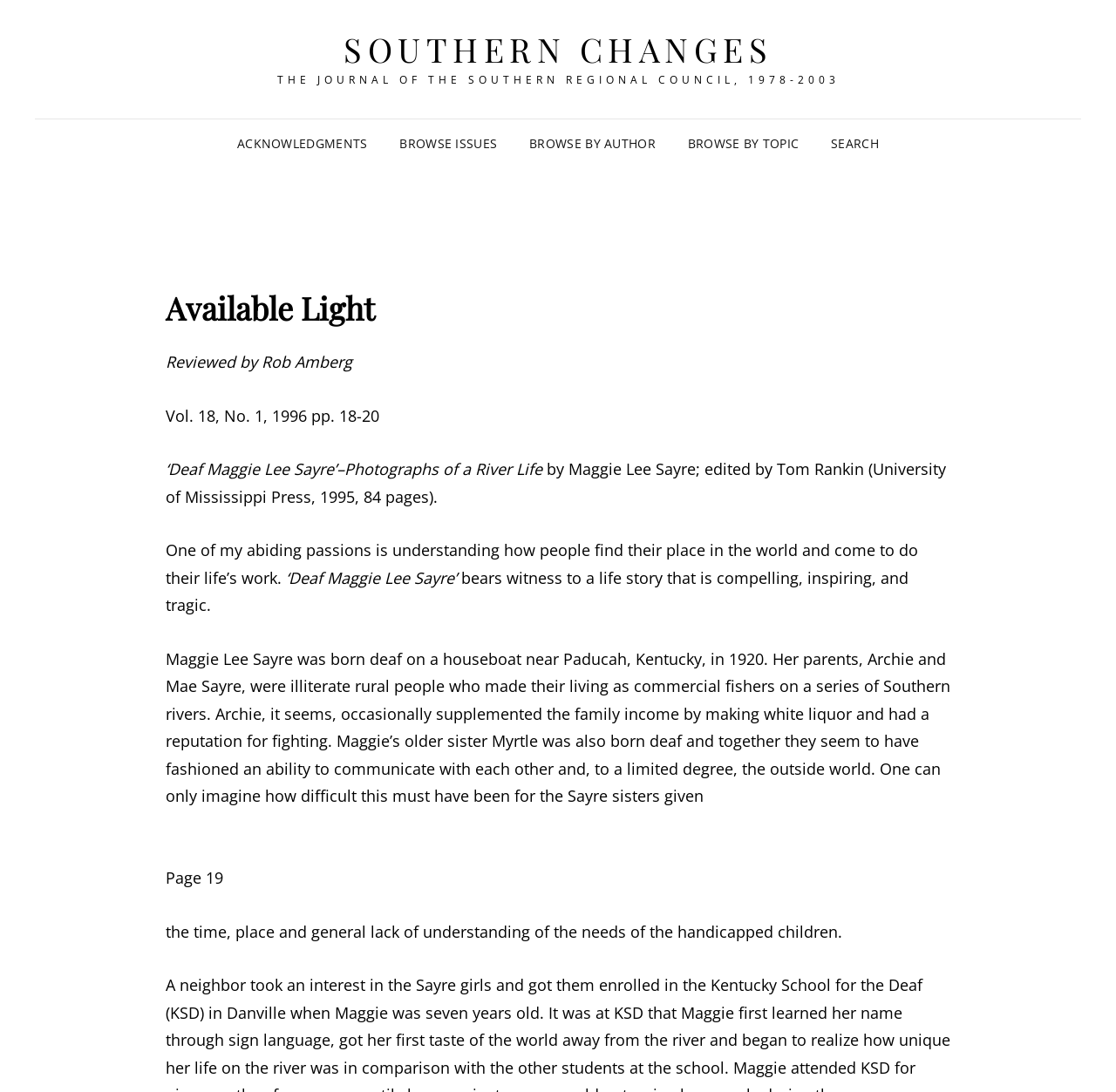Identify the bounding box of the UI component described as: "Browse by Topic".

[0.604, 0.109, 0.728, 0.154]